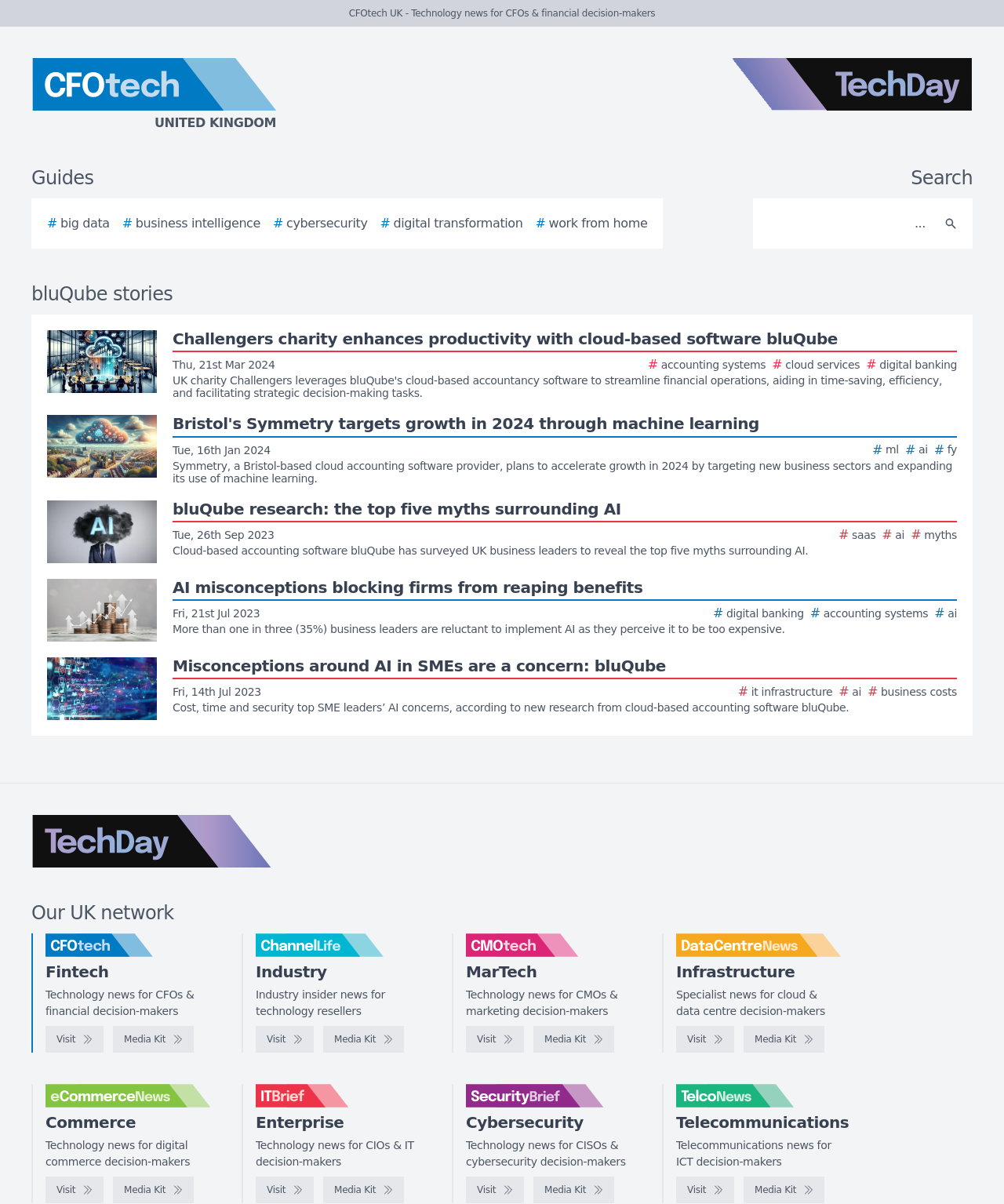What is the purpose of the search bar?
Answer with a single word or phrase by referring to the visual content.

to search for stories